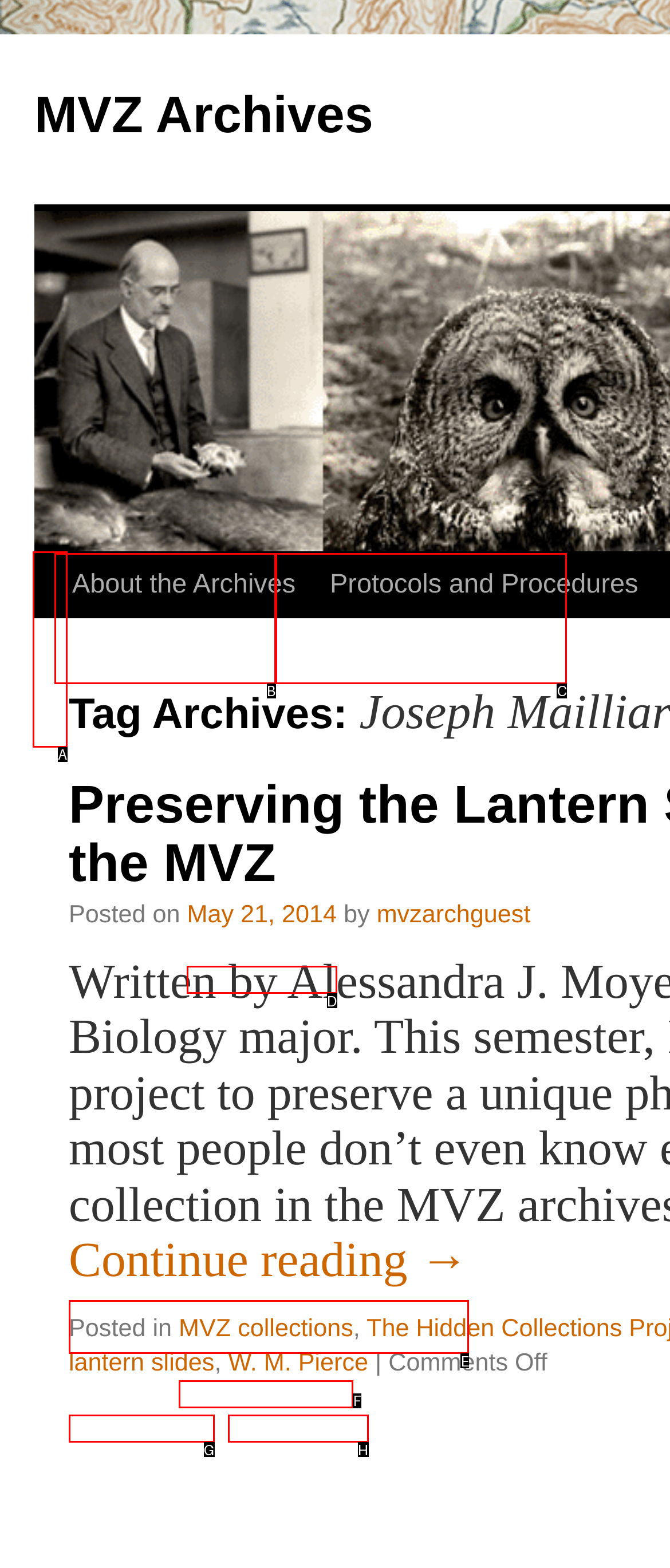Identify the letter corresponding to the UI element that matches this description: MVZ collections
Answer using only the letter from the provided options.

F